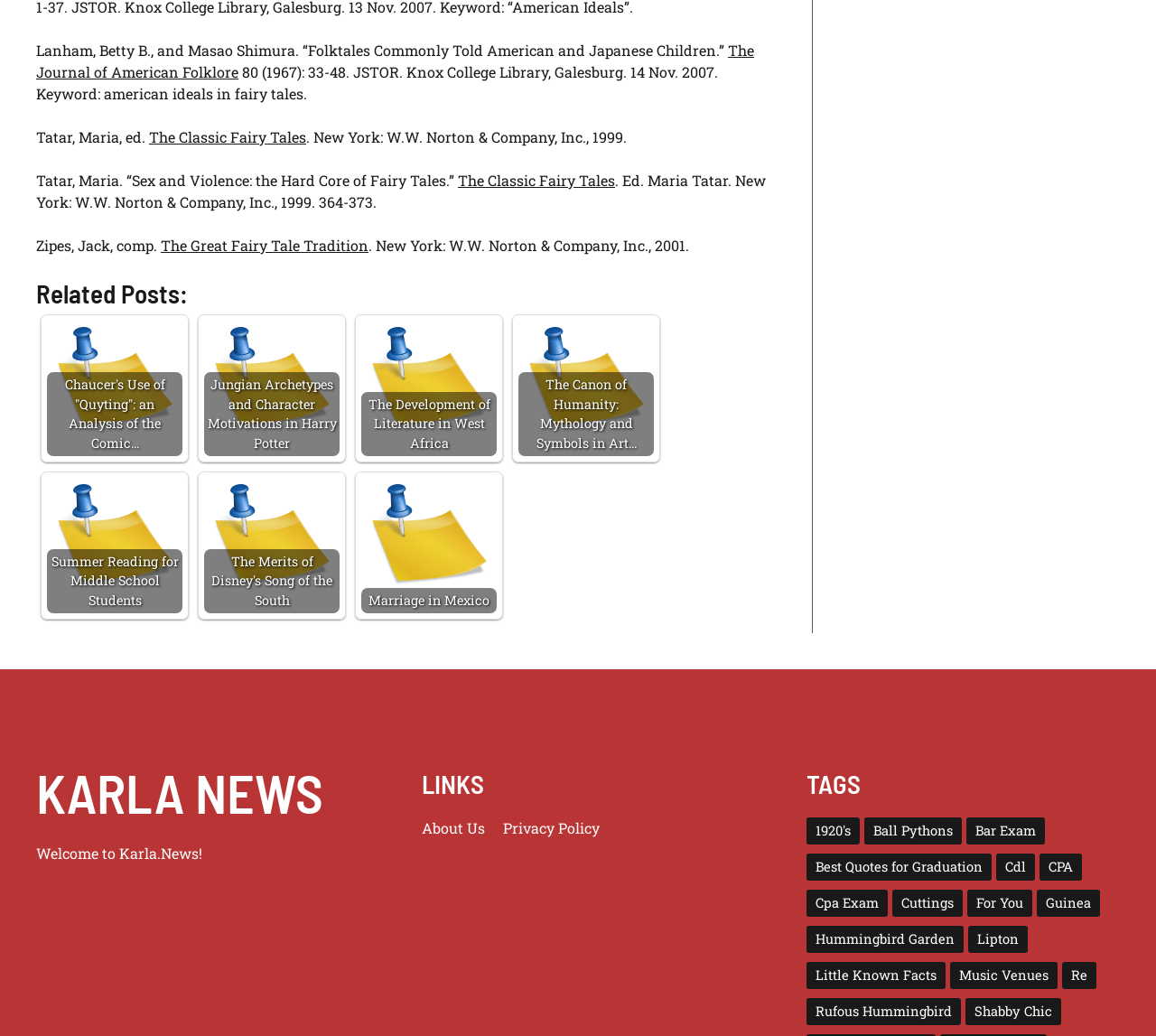Pinpoint the bounding box coordinates of the clickable element to carry out the following instruction: "Click on 'Jungian Archetypes and Character Motivations in Harry Potter'."

[0.177, 0.309, 0.294, 0.44]